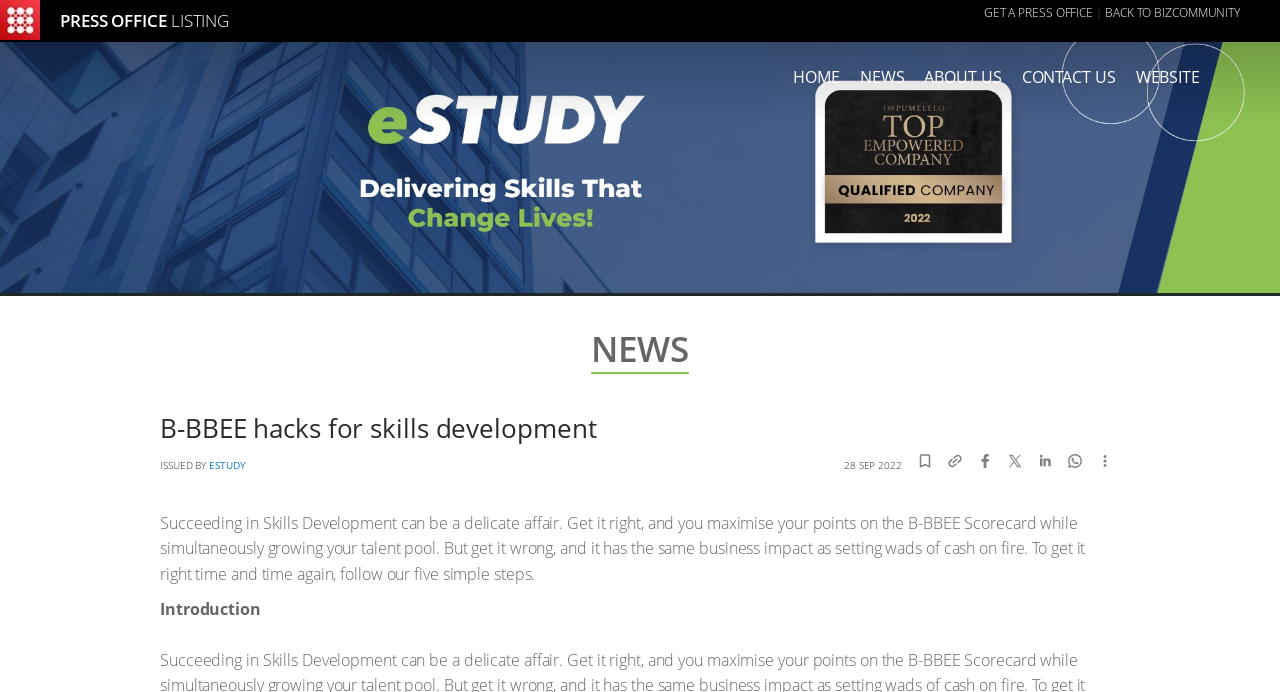Respond to the following query with just one word or a short phrase: 
What is the topic of the news article?

B-BBEE hacks for skills development